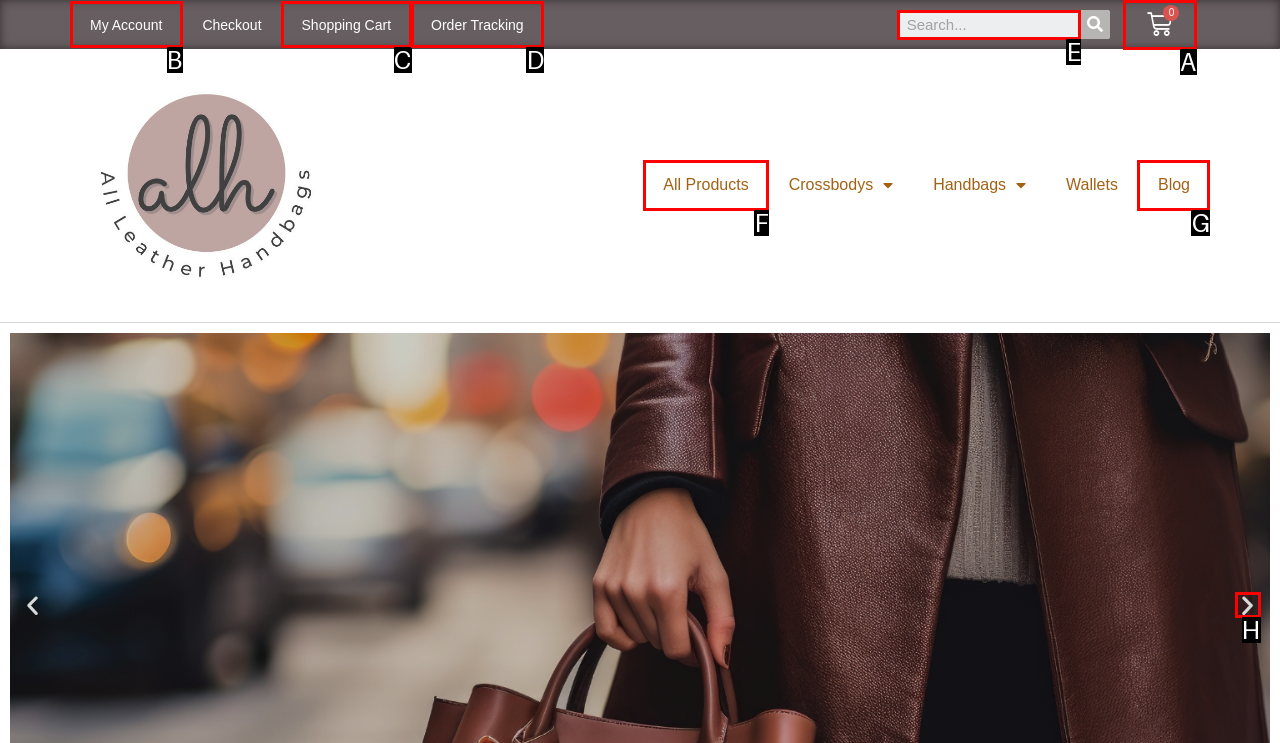Select the letter that corresponds to the description: parent_node: Search name="s" placeholder="Search..." title="Search". Provide your answer using the option's letter.

E